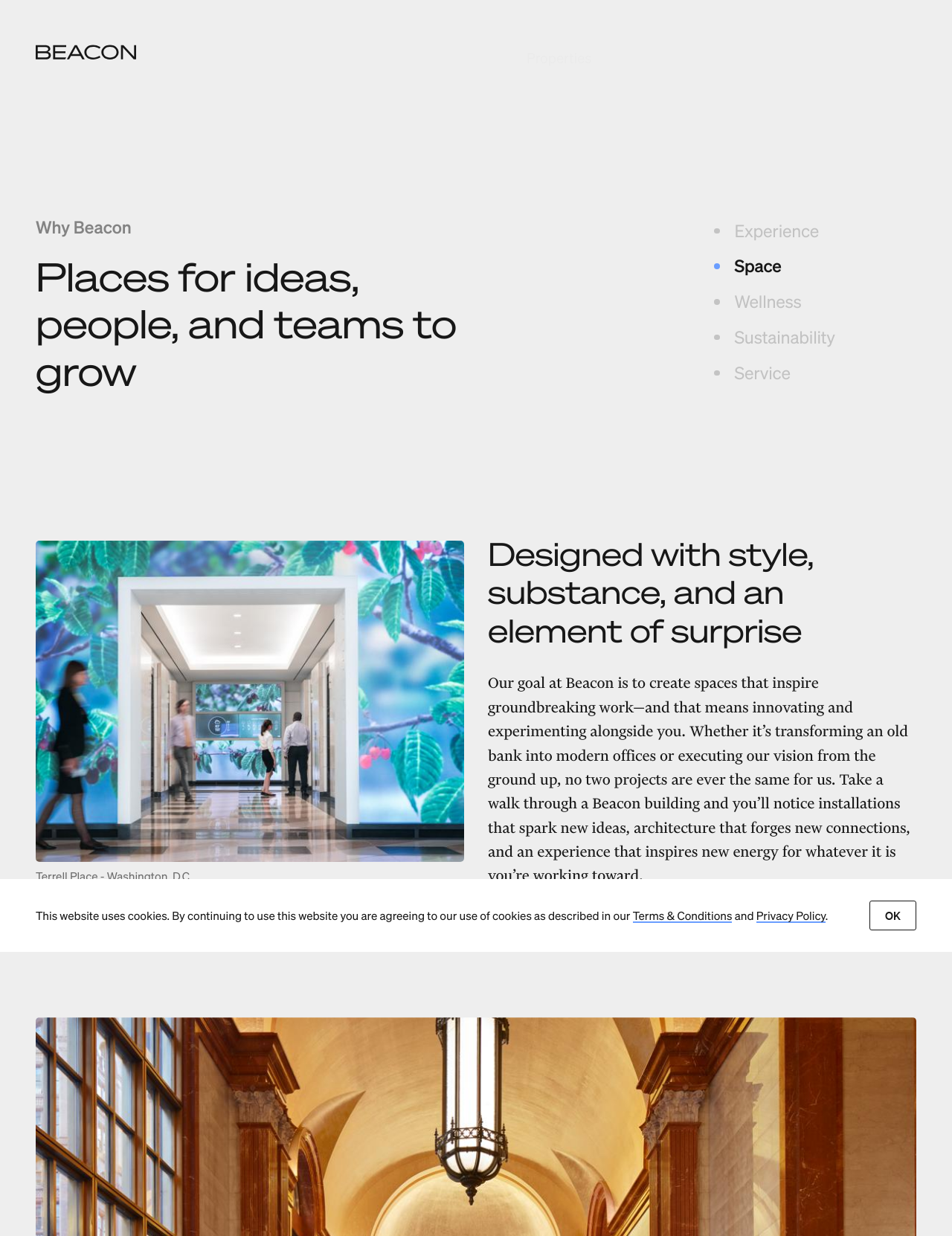Given the following UI element description: "Life Science", find the bounding box coordinates in the webpage screenshot.

[0.645, 0.035, 0.724, 0.05]